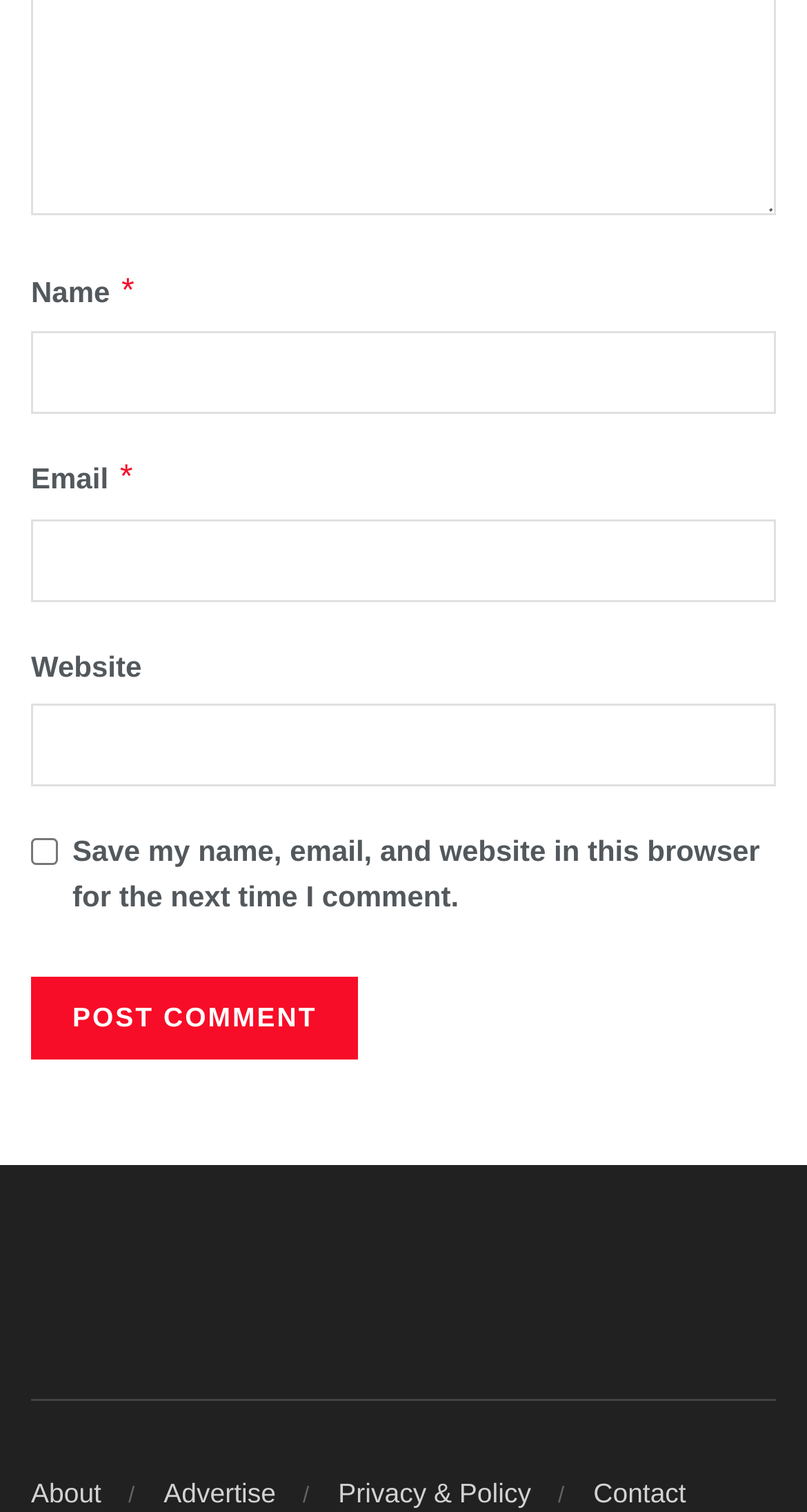Find the bounding box coordinates of the clickable element required to execute the following instruction: "Save your information for next time". Provide the coordinates as four float numbers between 0 and 1, i.e., [left, top, right, bottom].

[0.038, 0.554, 0.072, 0.572]